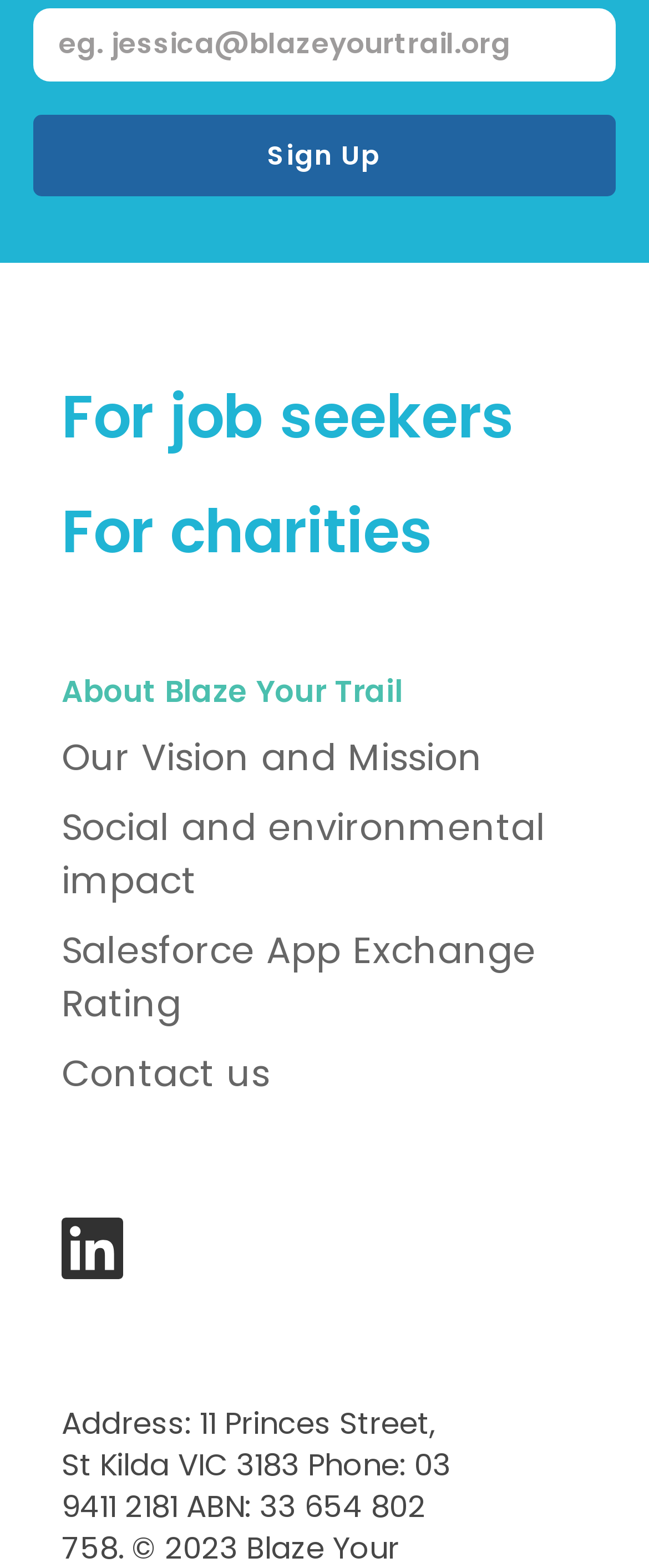Locate the bounding box coordinates for the element described below: "YouTube". The coordinates must be four float values between 0 and 1, formatted as [left, top, right, bottom].

[0.095, 0.777, 0.19, 0.816]